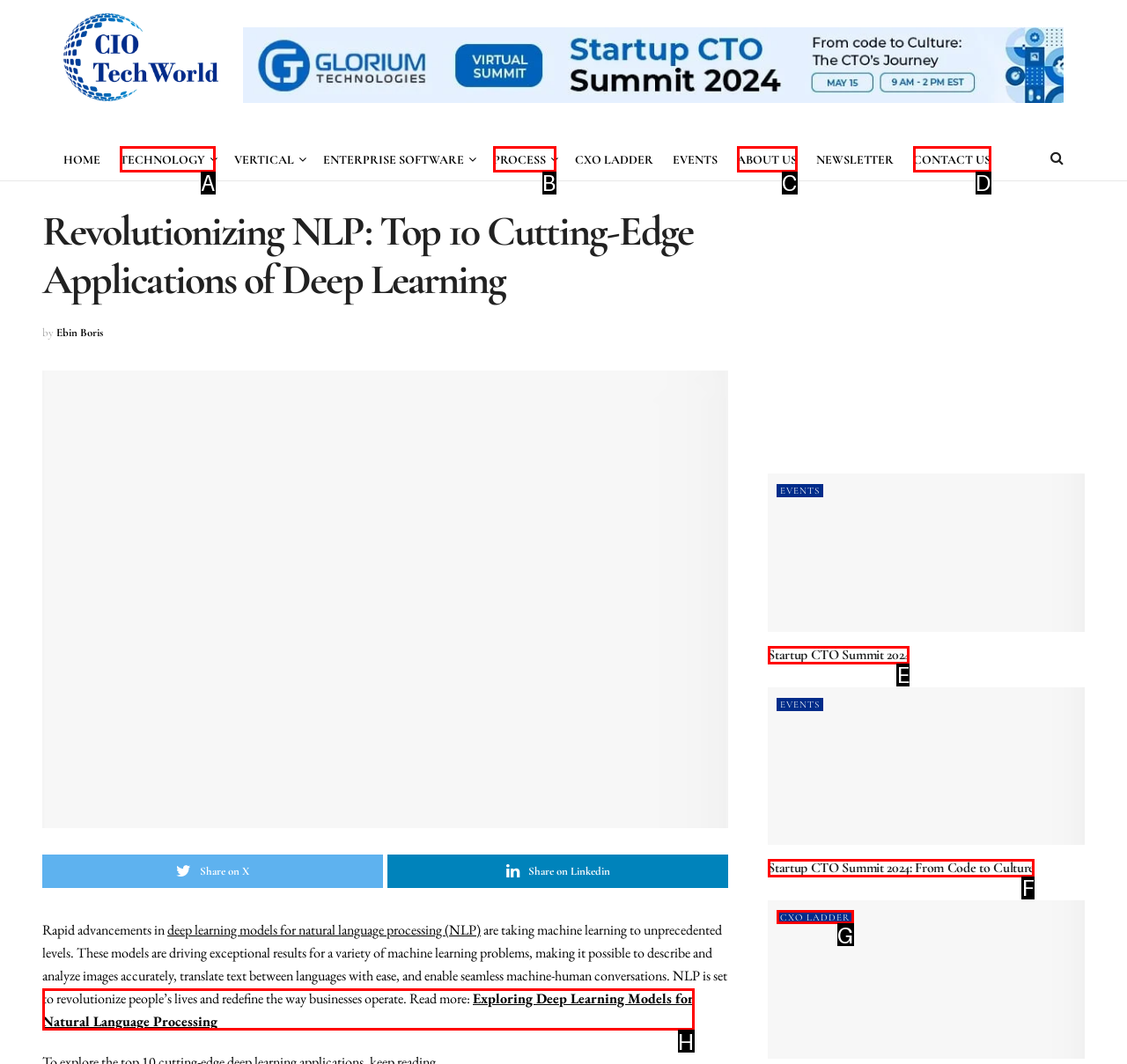With the provided description: Startup CTO Summit 2024, select the most suitable HTML element. Respond with the letter of the selected option.

E